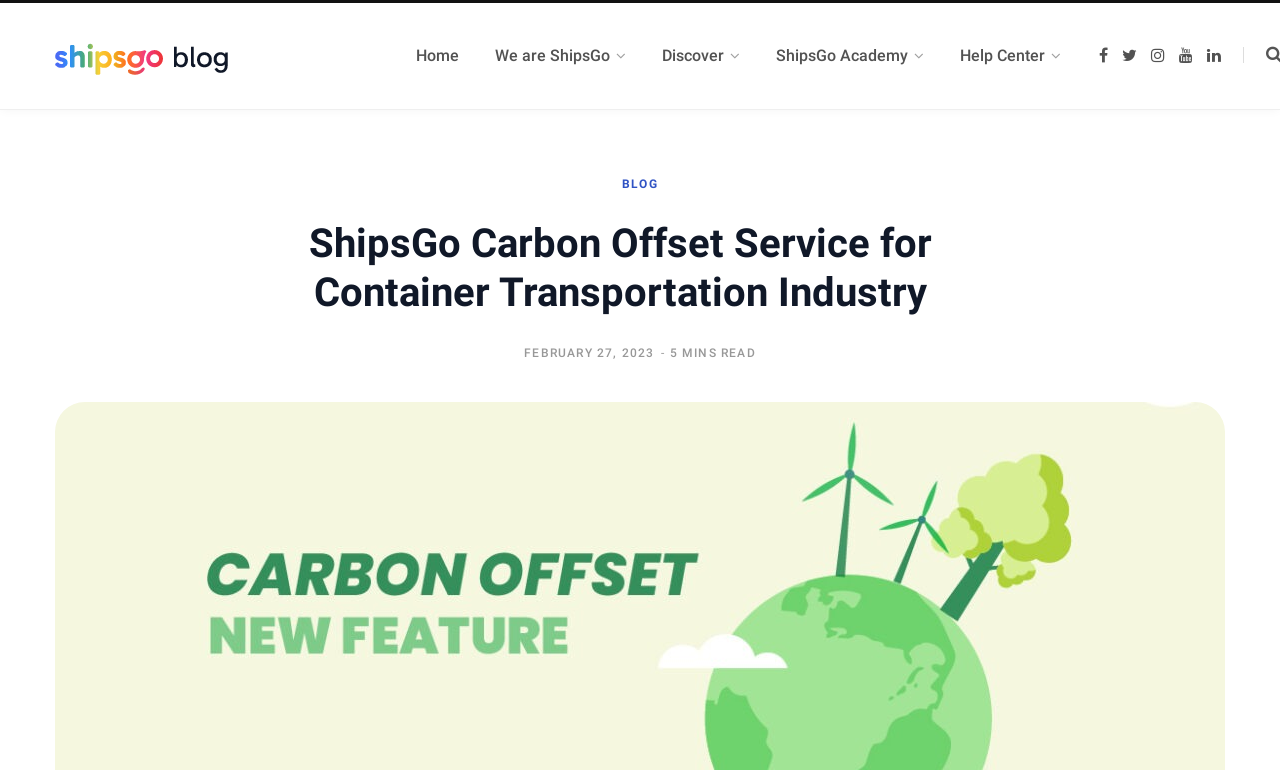Predict the bounding box coordinates for the UI element described as: "We are ShipsGo". The coordinates should be four float numbers between 0 and 1, presented as [left, top, right, bottom].

[0.373, 0.027, 0.503, 0.118]